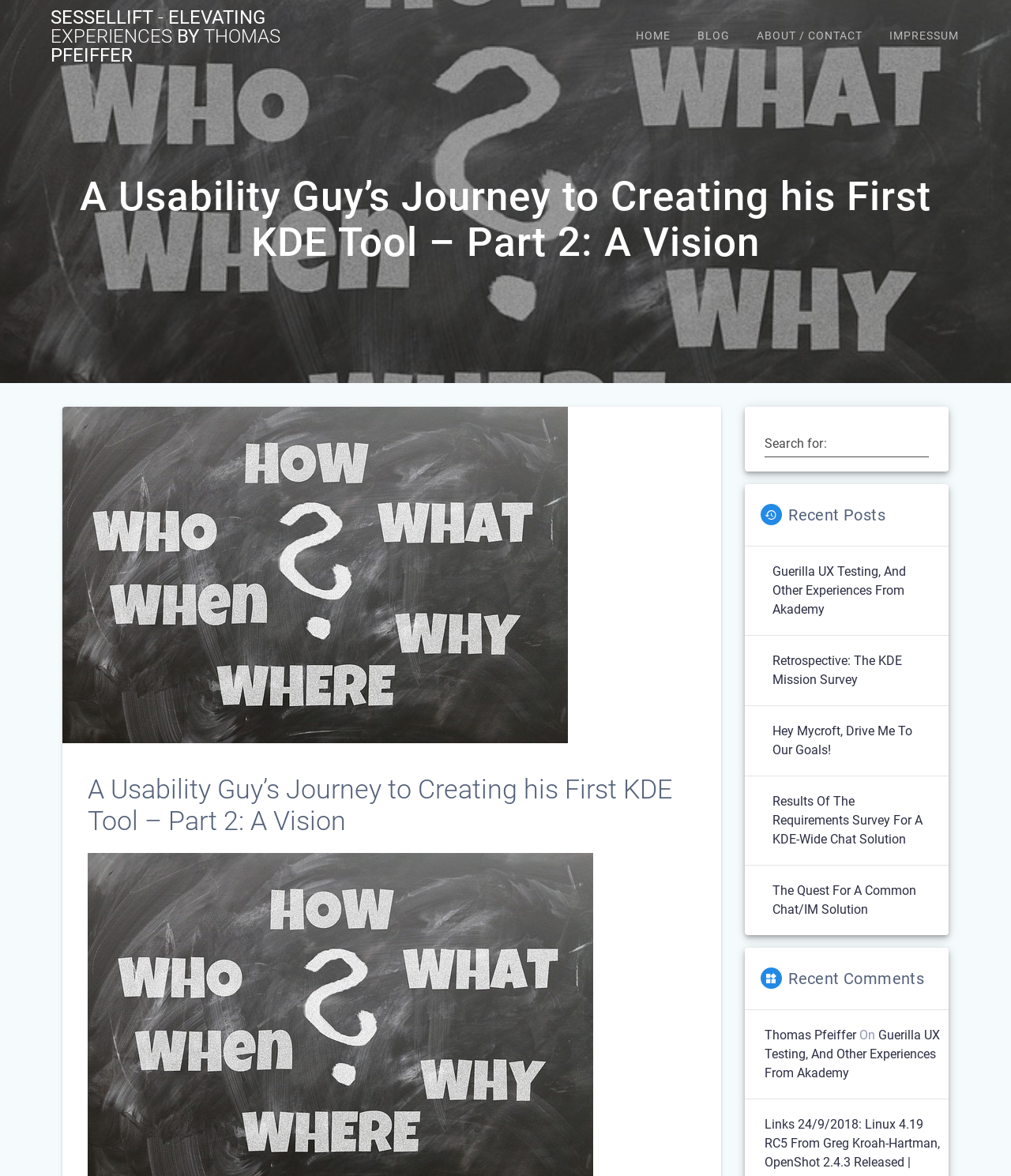What is the purpose of the search box?
Using the image provided, answer with just one word or phrase.

To search the website